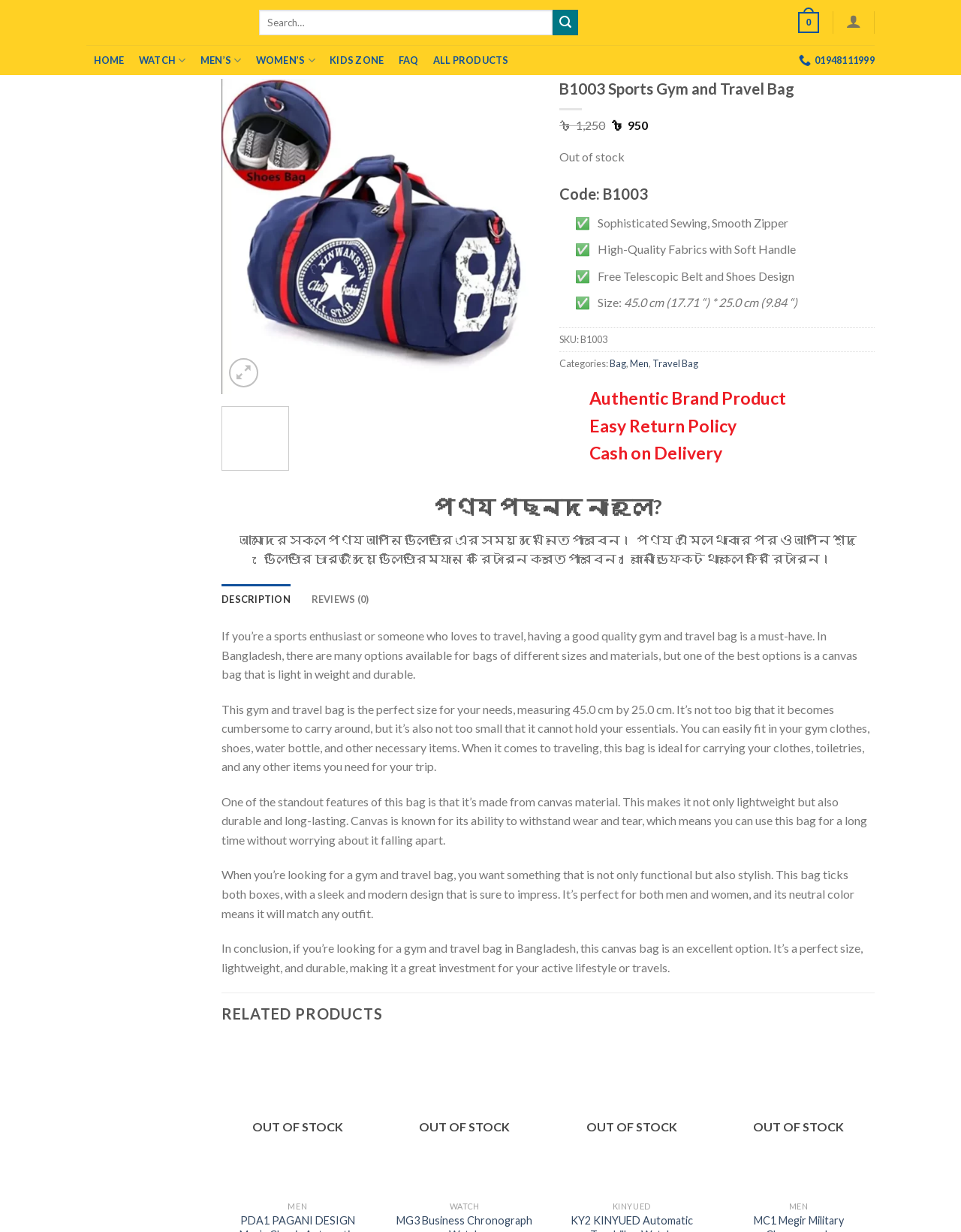Create a detailed summary of all the visual and textual information on the webpage.

This webpage is about a product, specifically a sports gym and travel bag, with the code B1003. At the top of the page, there is a navigation menu with links to "HOME", "WATCH", "MEN'S", "WOMEN'S", "KIDS ZONE", "FAQ", "ALL PRODUCTS", and a search bar. Below the navigation menu, there is a large image of the product, accompanied by a heading that reads "B1003 Sports Gym and Travel Bag" and a price tag of "৳ 950".

The product description is divided into sections, including "Code: B1003", "Sophisticated Sewing, Smooth Zipper", "High-Quality Fabrics with Soft Handle", "Free Telescopic Belt and Shoes Design", and "Size: 45.0 cm (17.71 “) * 25.0 cm (9.84 “)". There are also sections for "SKU:", "Categories:", and "Authentic Brand Product", "Easy Return Policy", and "Cash on Delivery".

Below the product description, there is a tab list with two tabs: "DESCRIPTION" and "REVIEWS (0)". The "DESCRIPTION" tab is selected by default and contains a detailed description of the product, including its features, size, and material. The description is divided into four paragraphs, each highlighting a different aspect of the product.

On the right side of the page, there is a section titled "RELATED PRODUCTS" that displays four products, each with an image, a link to the product page, and a "QUICK VIEW" button. The products are all watches, and three of them are out of stock.

At the bottom of the page, there are links to other products, including a men's classic automatic watch, a business chronograph watch, an automatic tourbillon watch, and a military chronograph. Each product has a "QUICK VIEW" button and a label indicating whether it is in stock or out of stock.